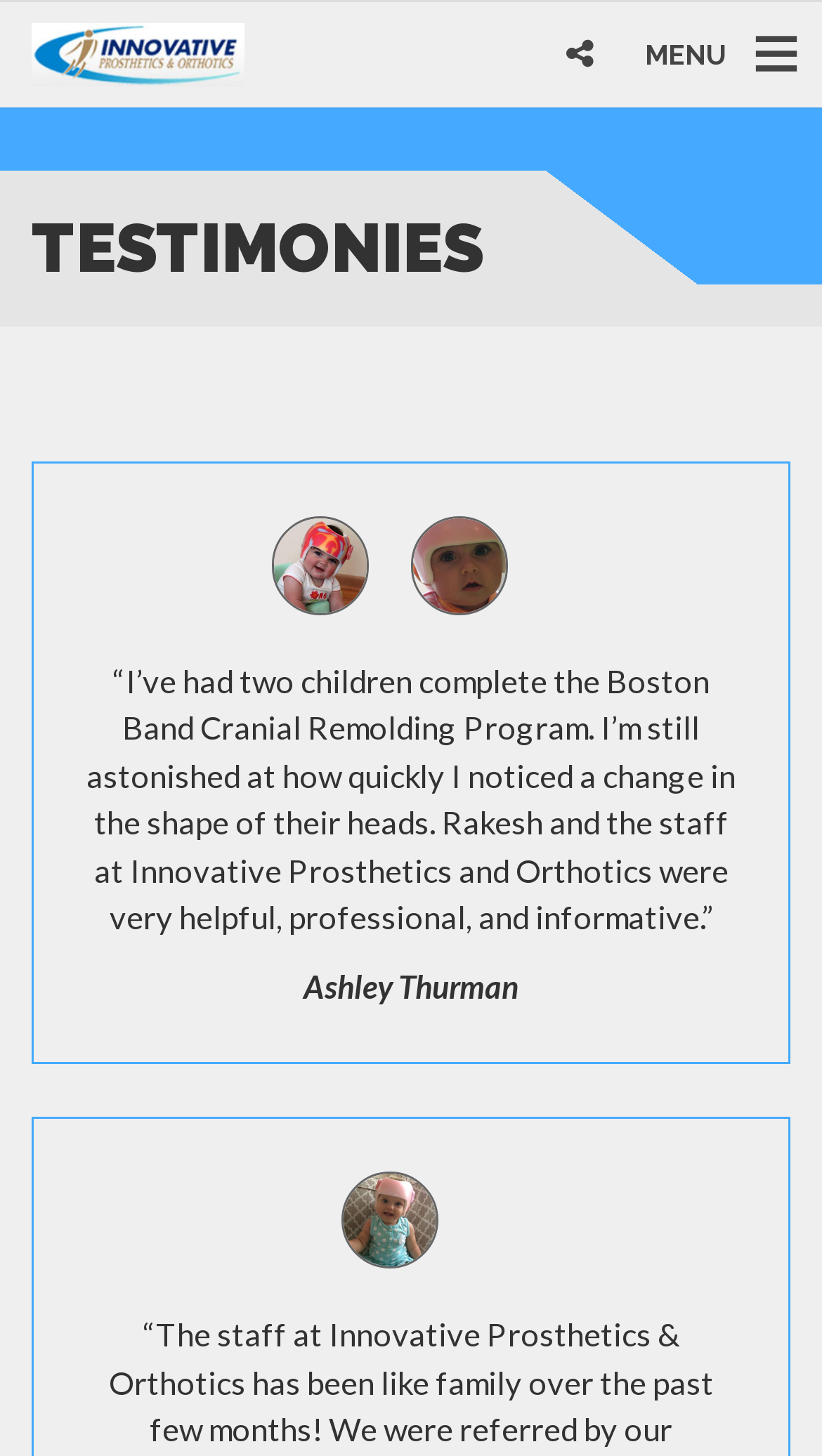Reply to the question with a single word or phrase:
What is the purpose of the Boston Band Cranial Remolding Program?

To change the shape of children's heads